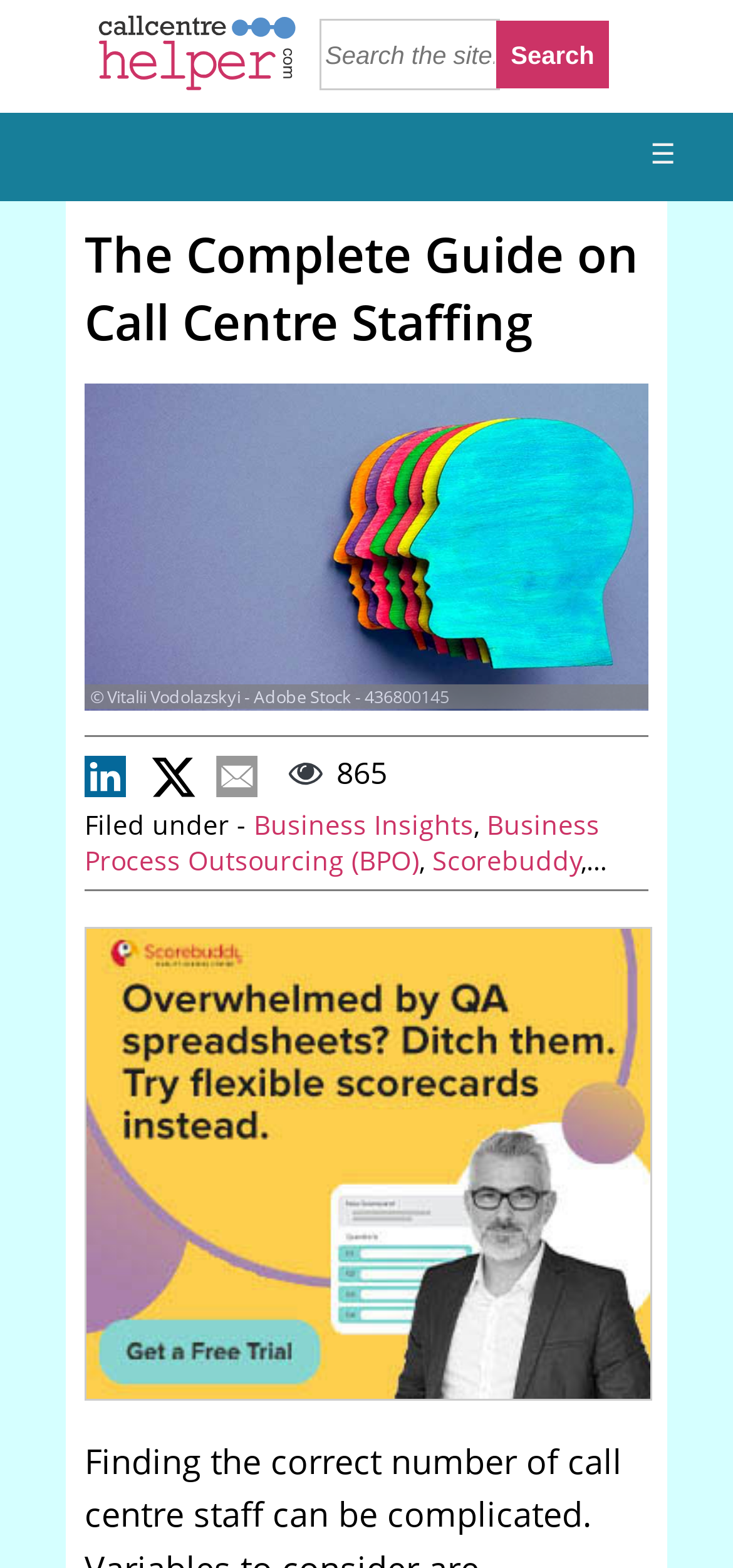Provide a single word or phrase answer to the question: 
What is the text above the search button?

Search the site...